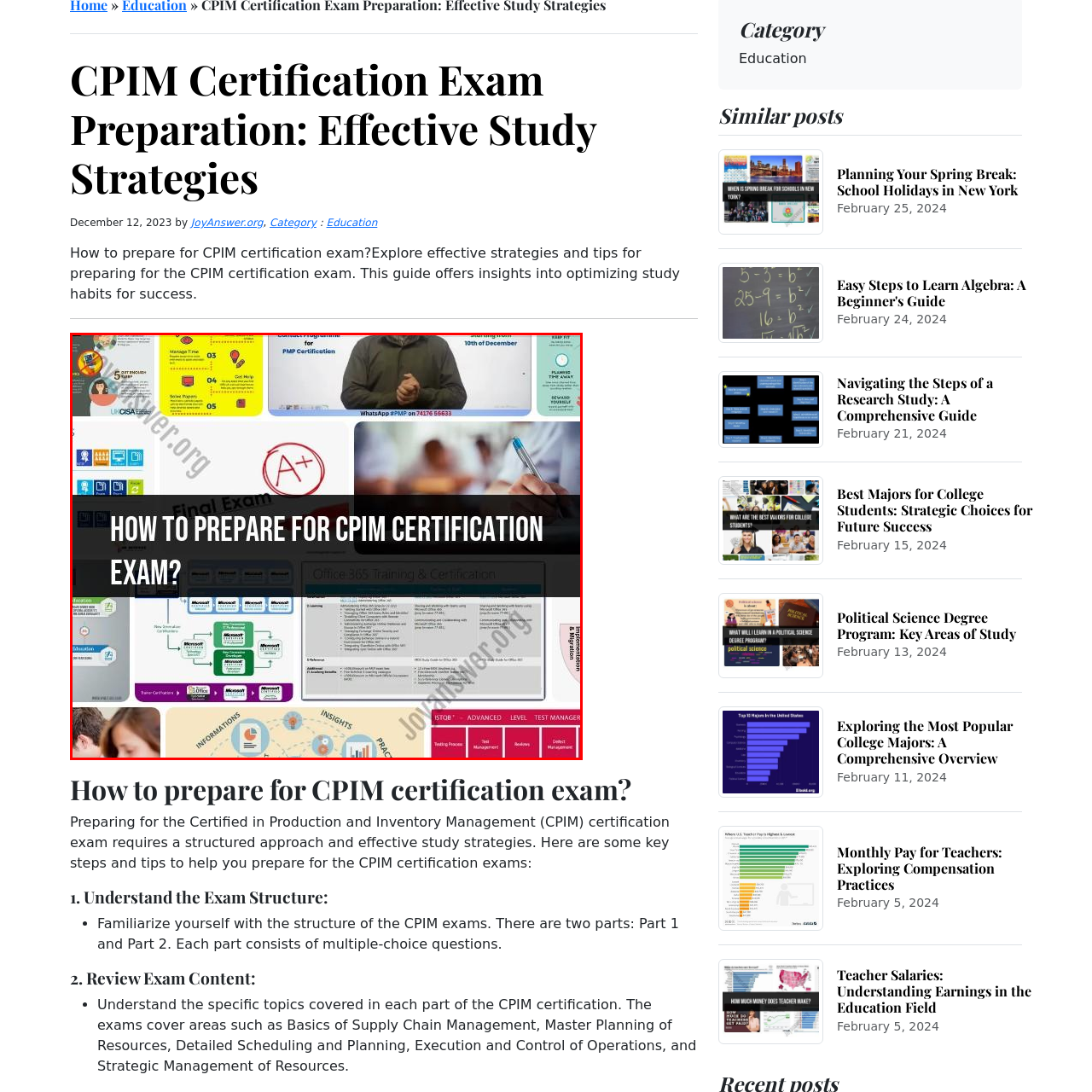Analyze the image surrounded by the red box and respond concisely: What is the purpose of the image?

Guiding study strategies